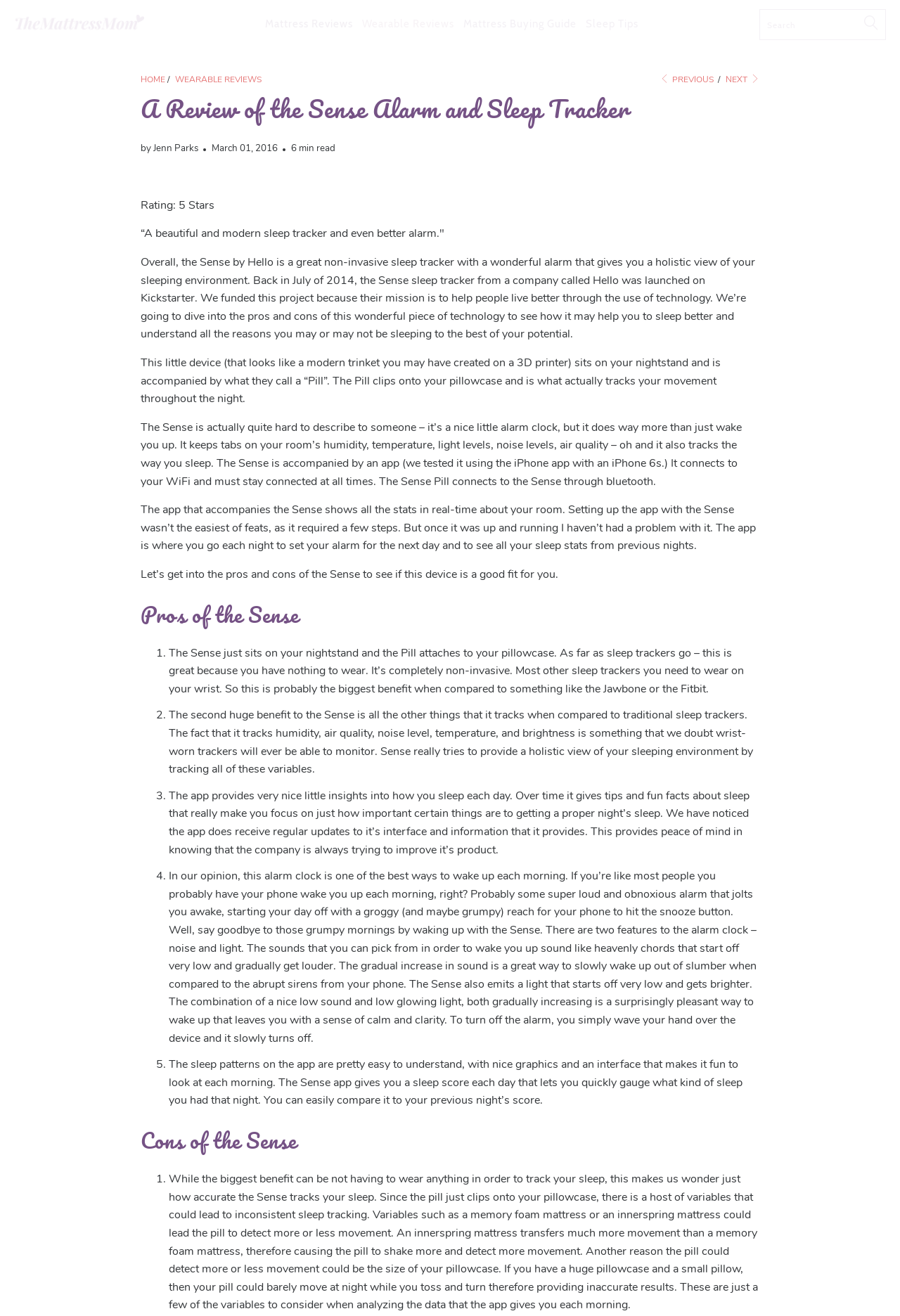What is the headline of the webpage?

A Review of the Sense Alarm and Sleep Tracker